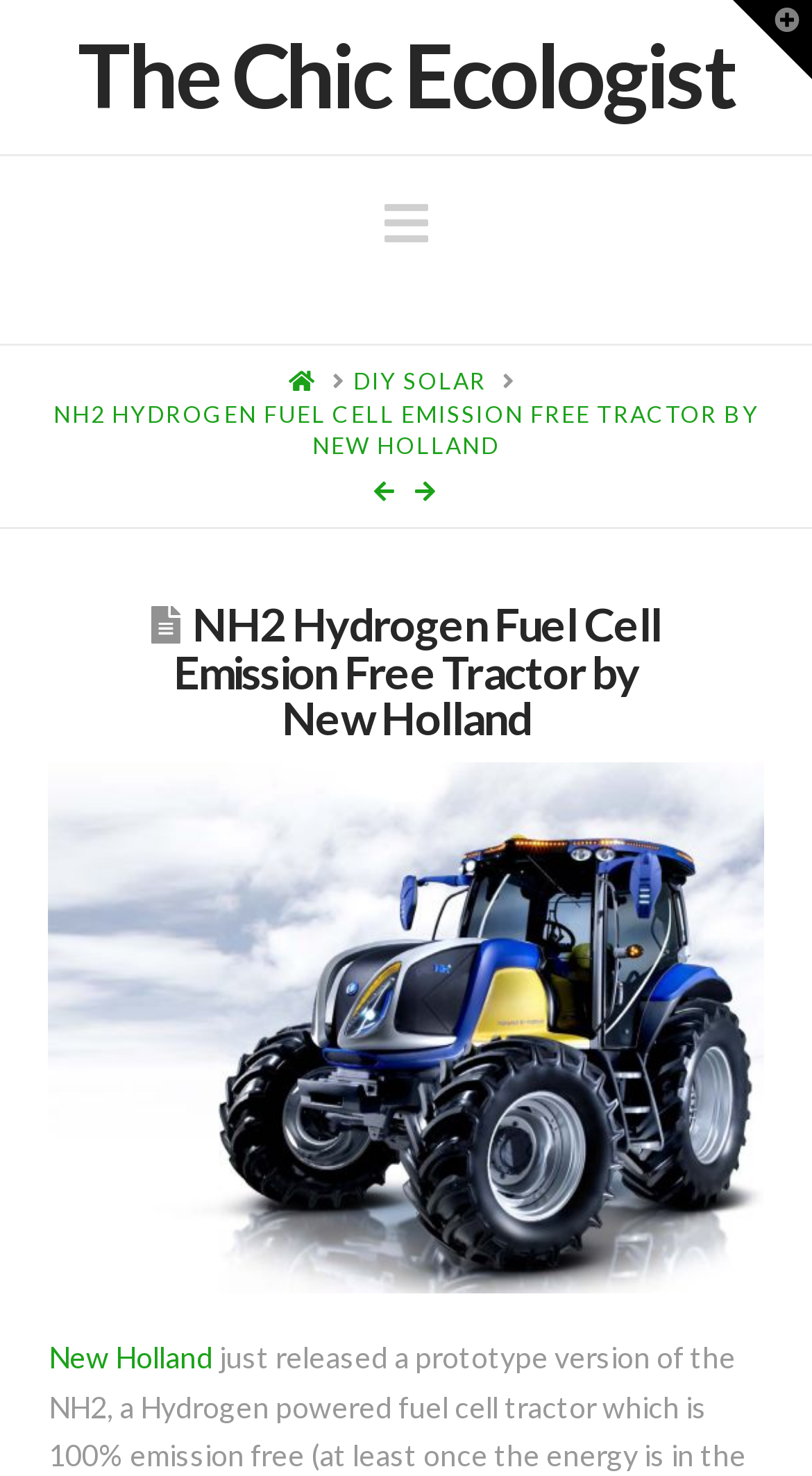Please provide a brief answer to the question using only one word or phrase: 
What type of navigation is available?

Breadcrumb Navigation